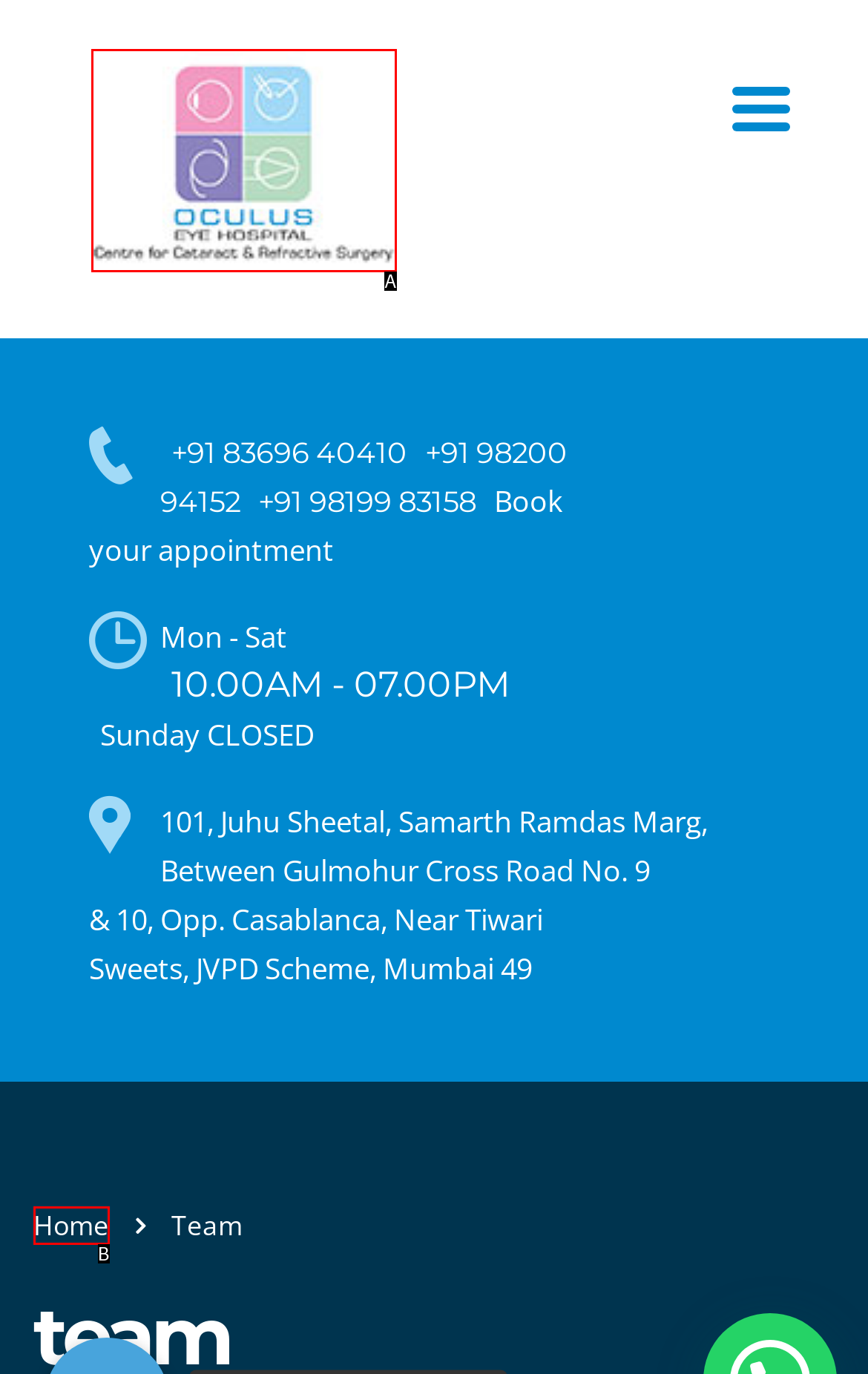Match the description: Along the Trail to the appropriate HTML element. Respond with the letter of your selected option.

None